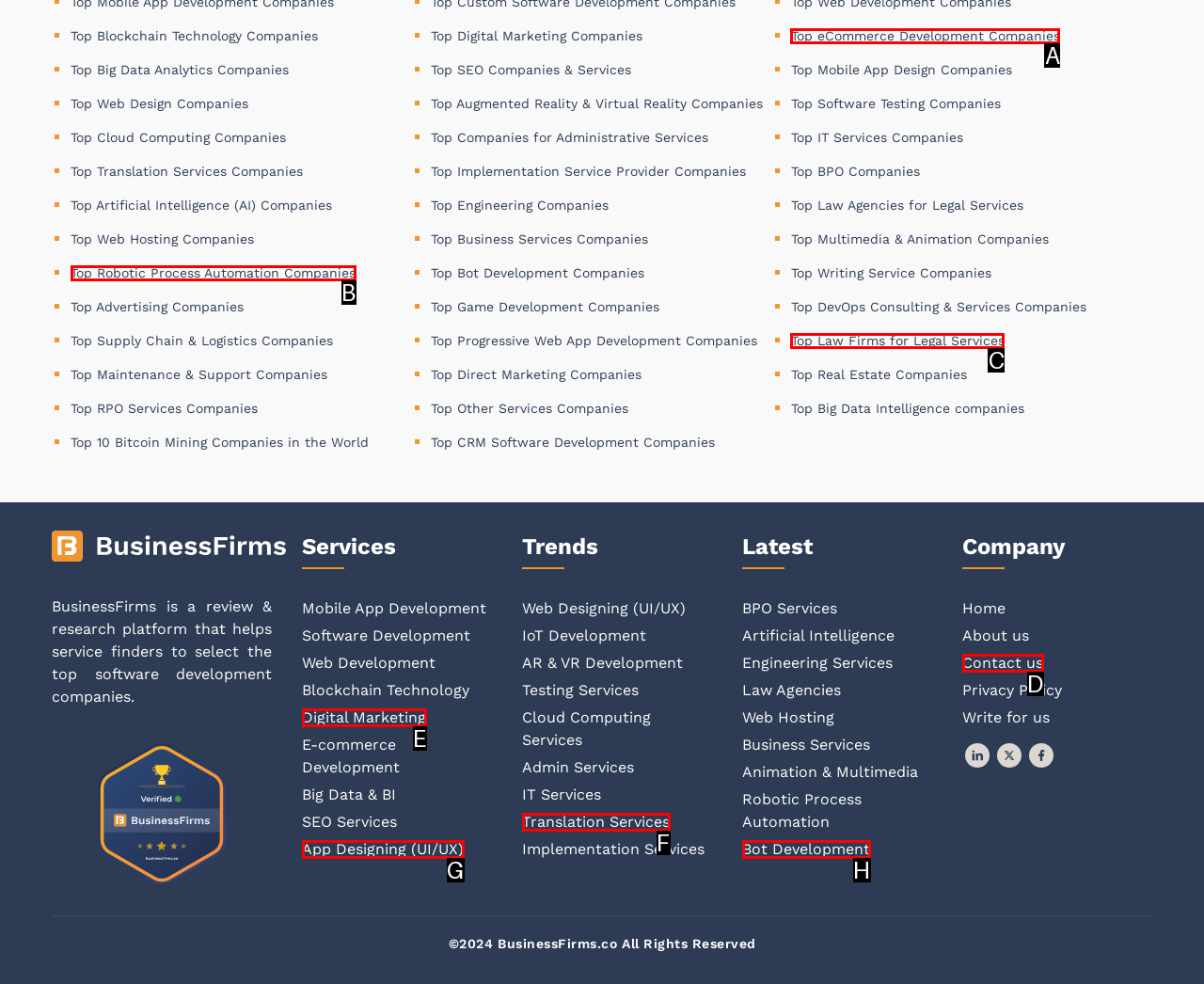Determine which HTML element best fits the description: Translation Services
Answer directly with the letter of the matching option from the available choices.

F